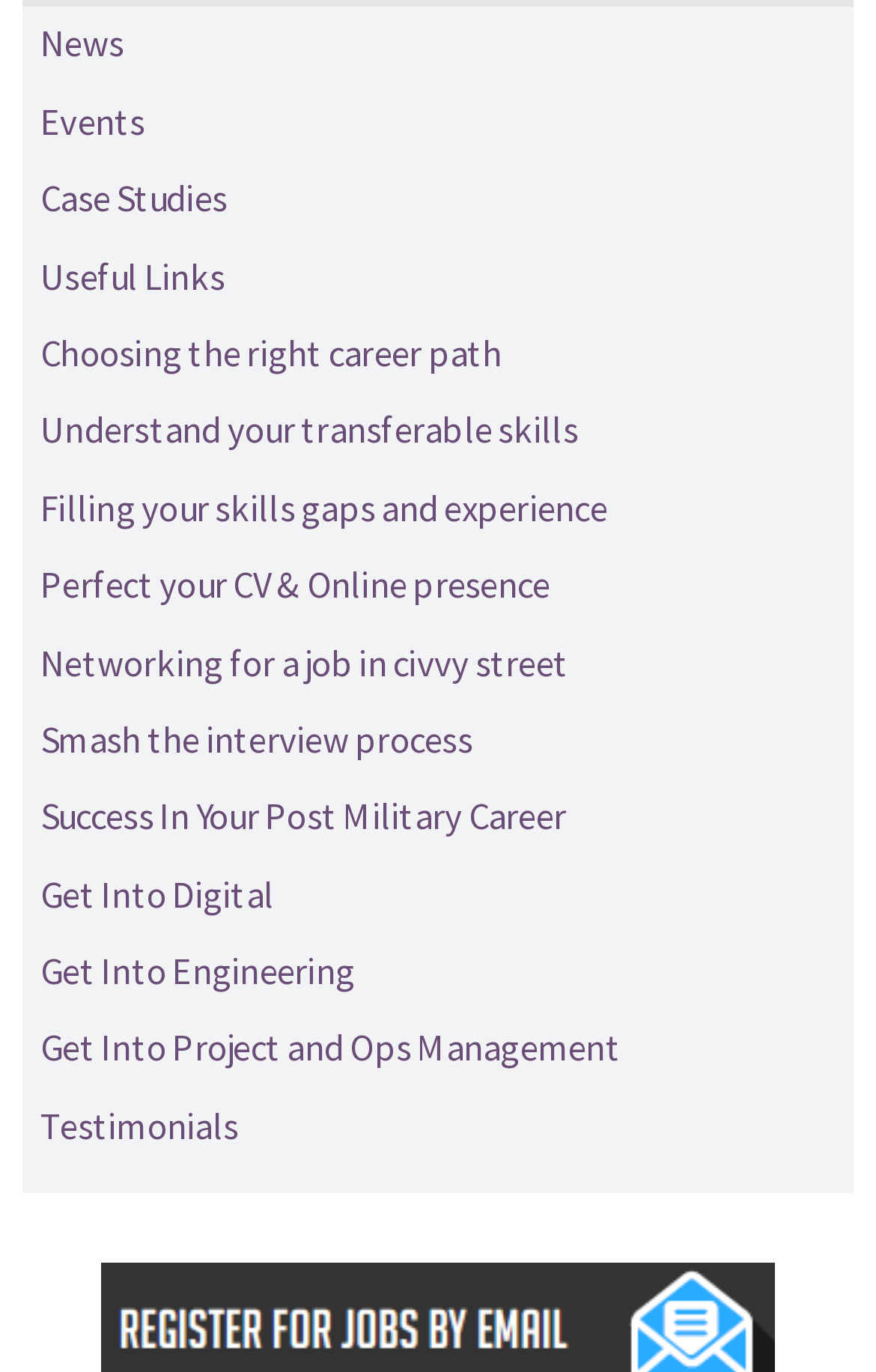Find the bounding box coordinates of the area to click in order to follow the instruction: "Learn about getting into digital".

[0.026, 0.625, 0.974, 0.681]